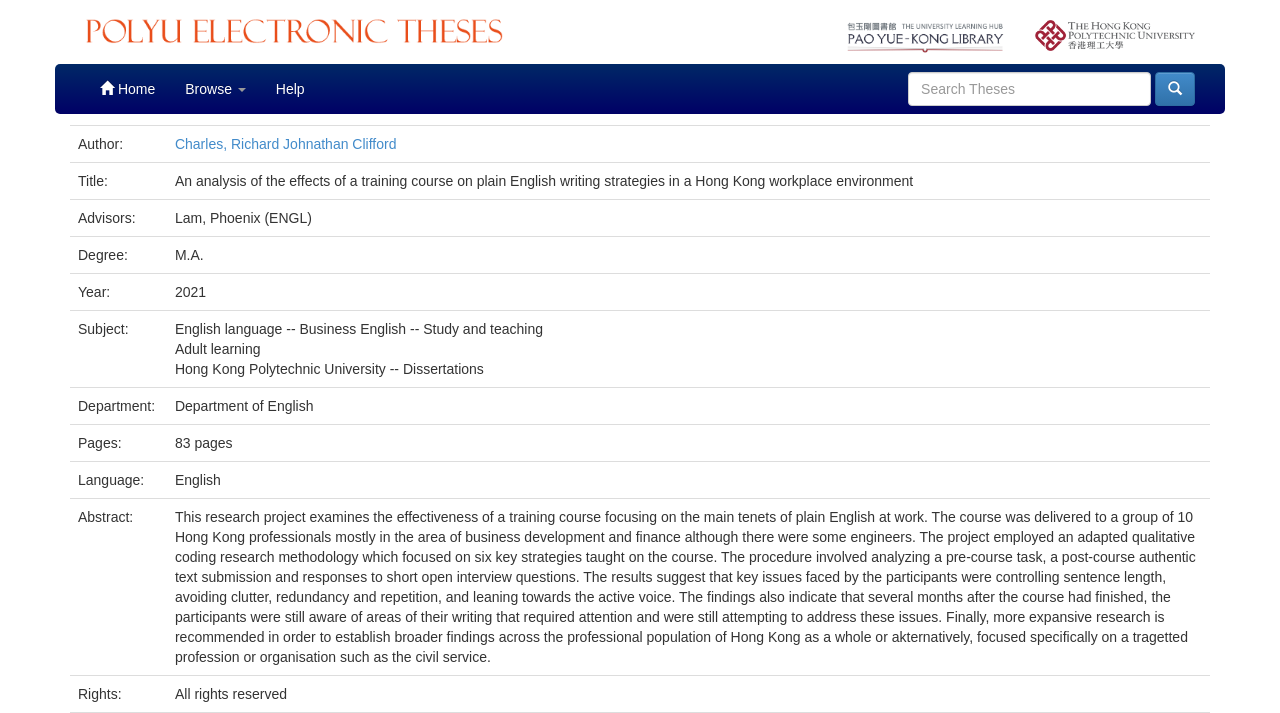Based on the image, please respond to the question with as much detail as possible:
What is the title of the thesis?

I found the answer by looking at the gridcell element with the label 'Title:' and its corresponding value, which is 'An analysis of the effects of a training course on plain English writing strategies in a Hong Kong workplace environment'.